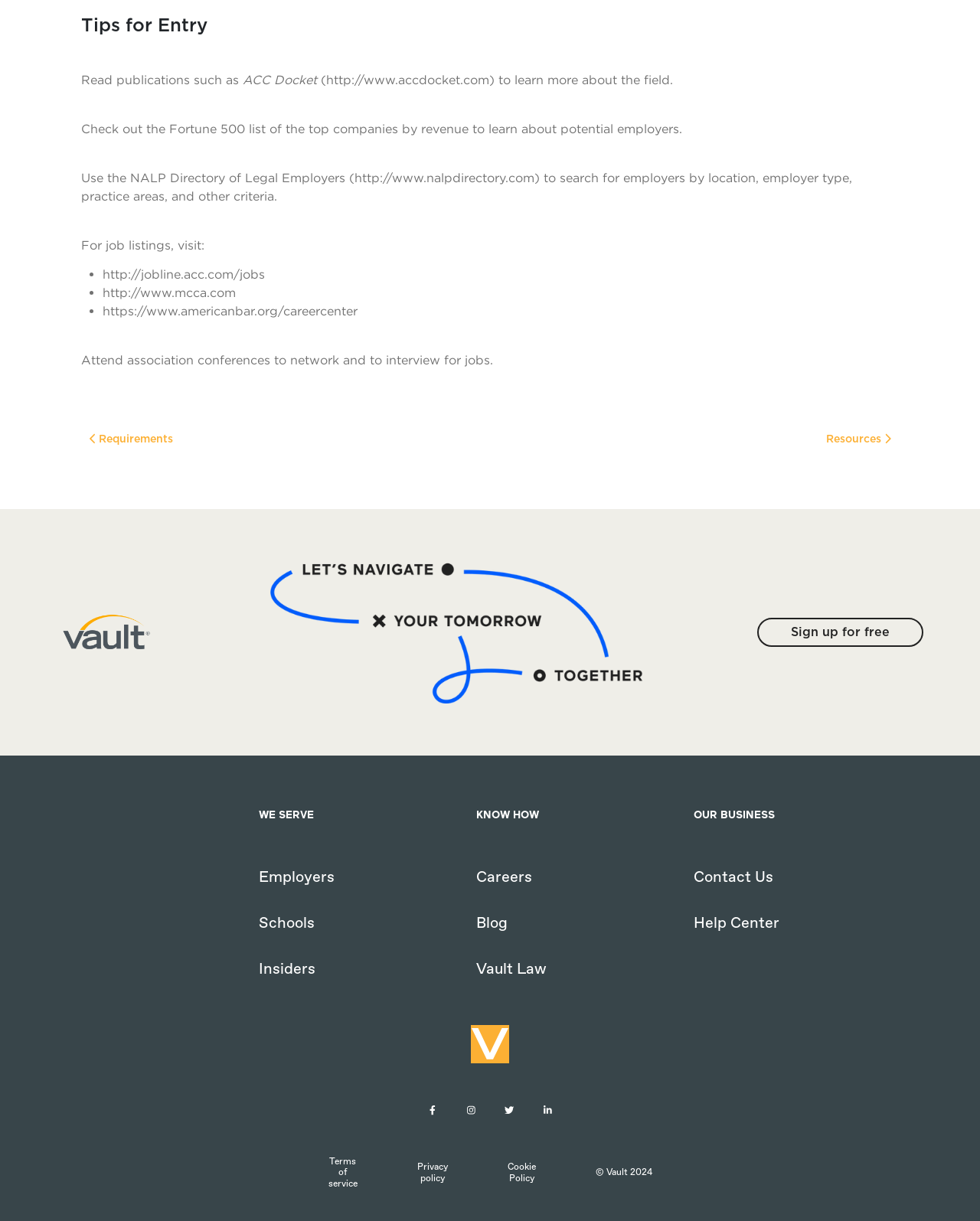Specify the bounding box coordinates of the element's area that should be clicked to execute the given instruction: "Leave a comment". The coordinates should be four float numbers between 0 and 1, i.e., [left, top, right, bottom].

None